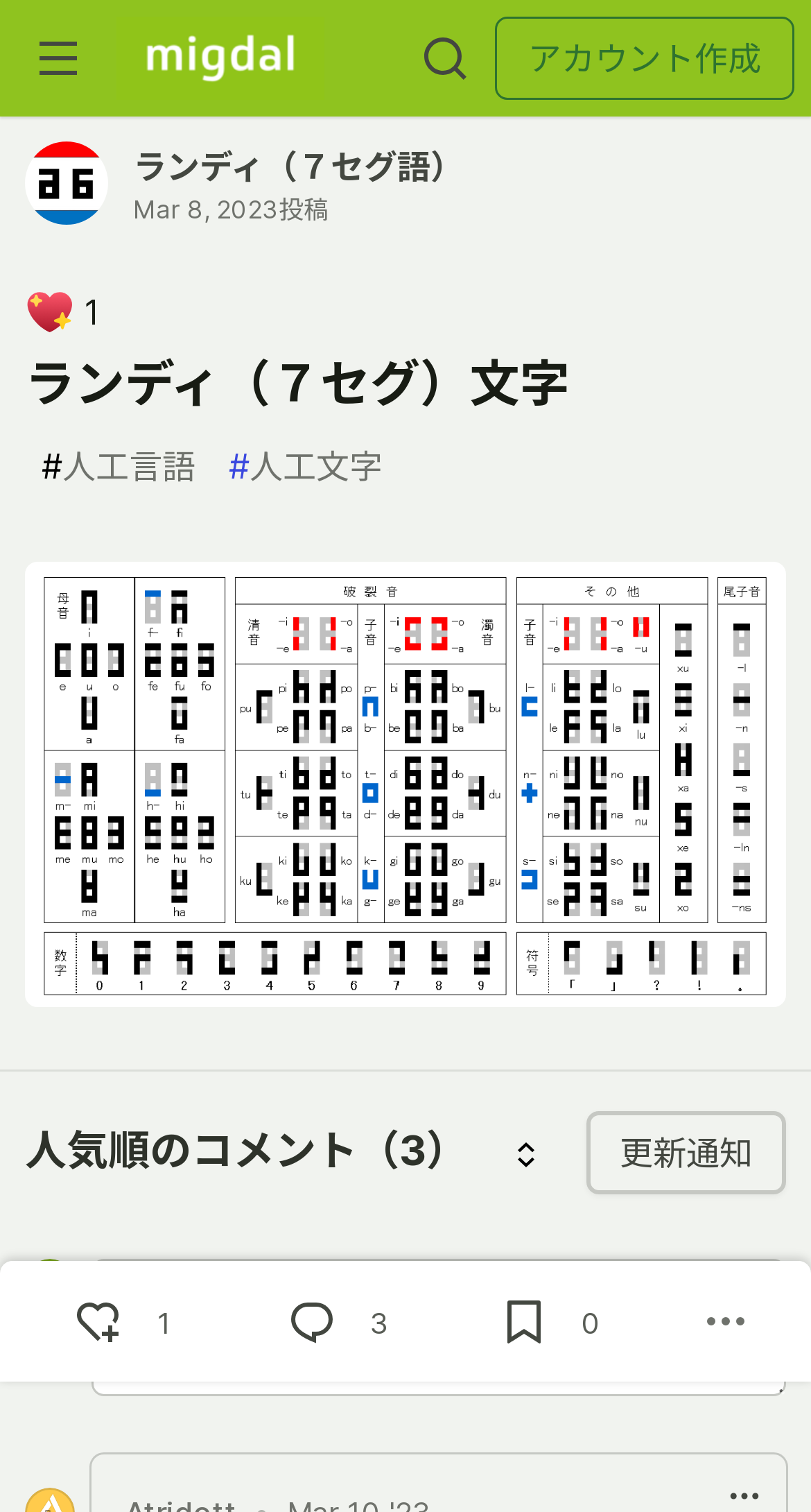Determine the bounding box coordinates of the clickable element to achieve the following action: 'Create an account'. Provide the coordinates as four float values between 0 and 1, formatted as [left, top, right, bottom].

[0.61, 0.011, 0.979, 0.066]